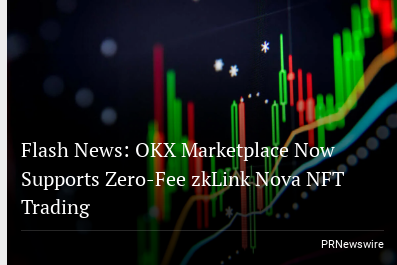What type of trading is now supported by OKX Marketplace?
Please answer the question as detailed as possible based on the image.

The caption highlights that OKX Marketplace now supports zero-fee trading of zkLink Nova NFTs, which is a significant development in the cryptocurrency and NFT market.